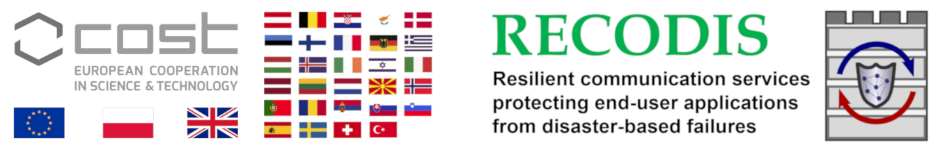Please reply to the following question using a single word or phrase: 
What is the main focus of the RECODIS initiative?

Enhancing resilience of communication networks